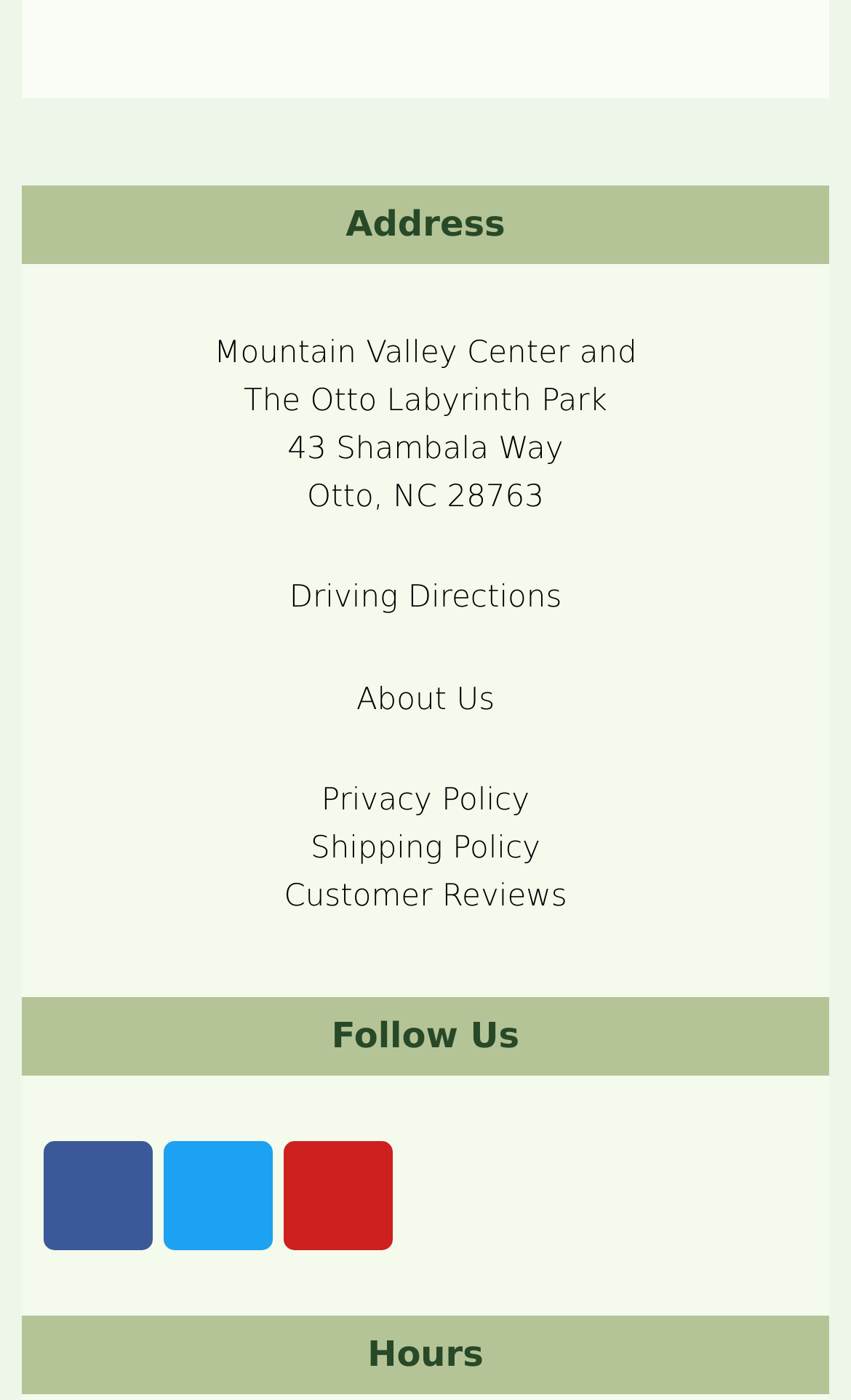Extract the bounding box of the UI element described as: "Youtube".

[0.333, 0.815, 0.462, 0.893]